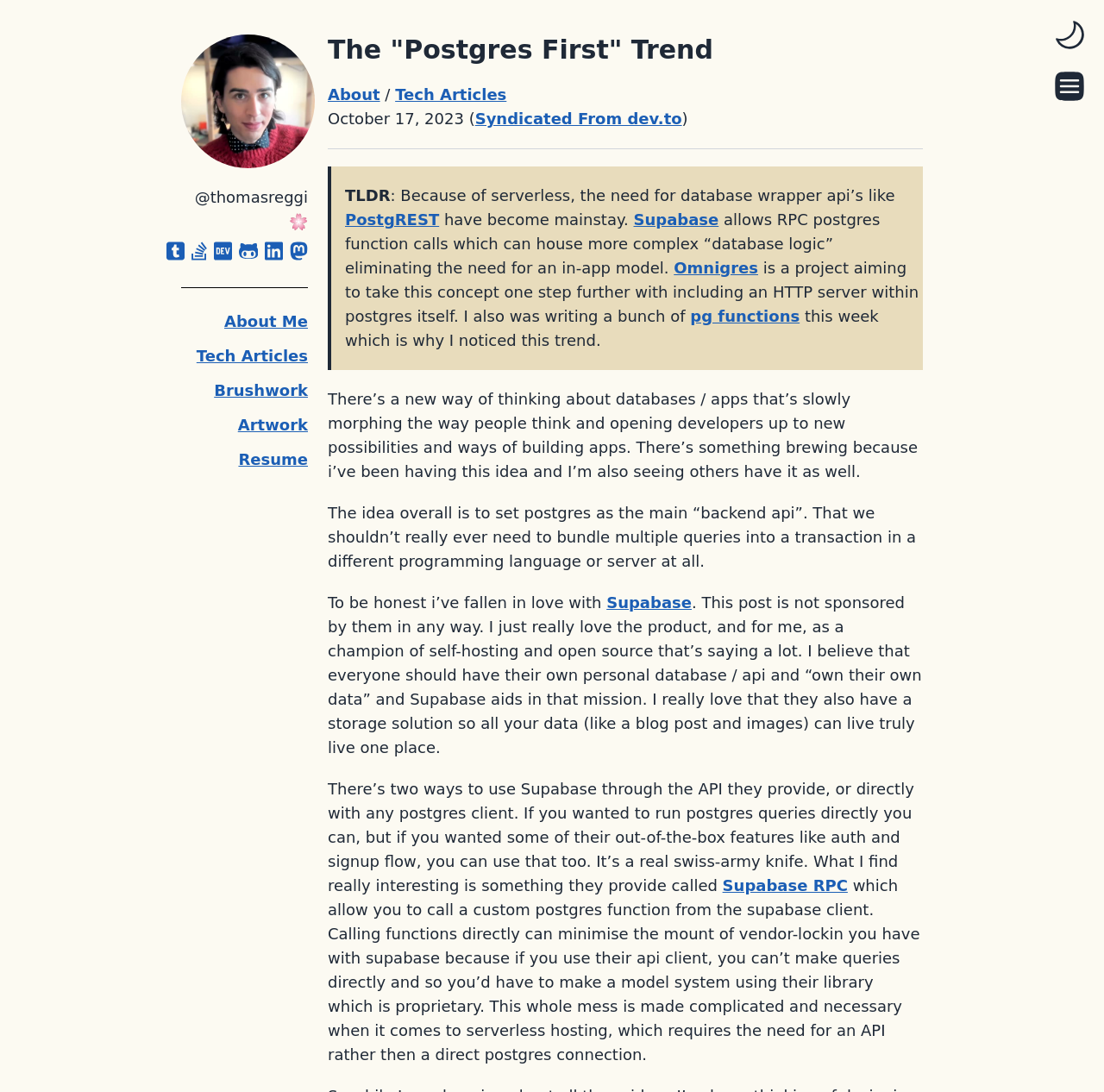Identify and provide the bounding box for the element described by: "About Us".

None